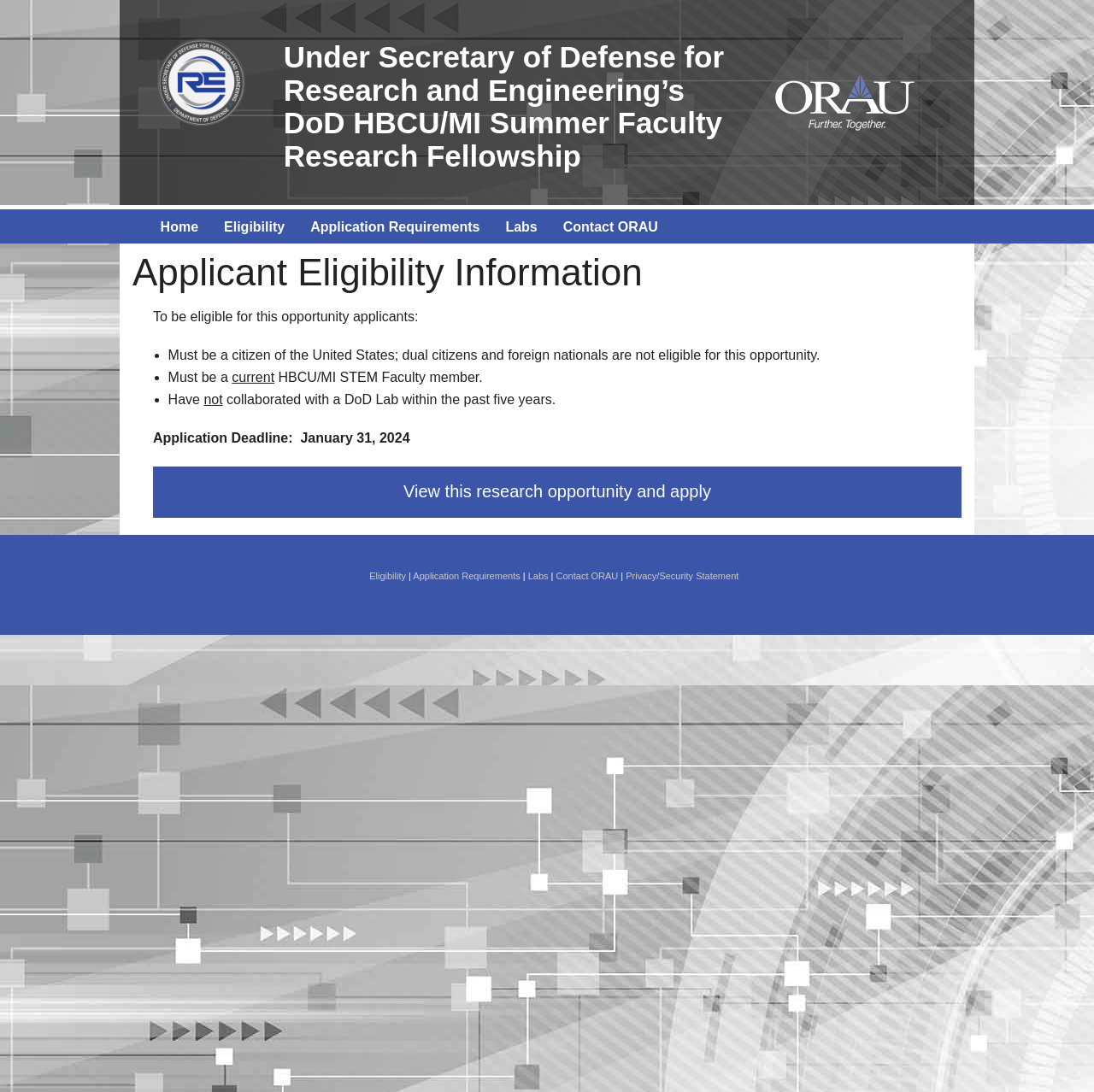What is the link at the top right corner of the page?
From the details in the image, answer the question comprehensively.

The link at the top right corner of the page is 'Home', which is a link element with a bounding box coordinate of [0.139, 0.192, 0.189, 0.227].